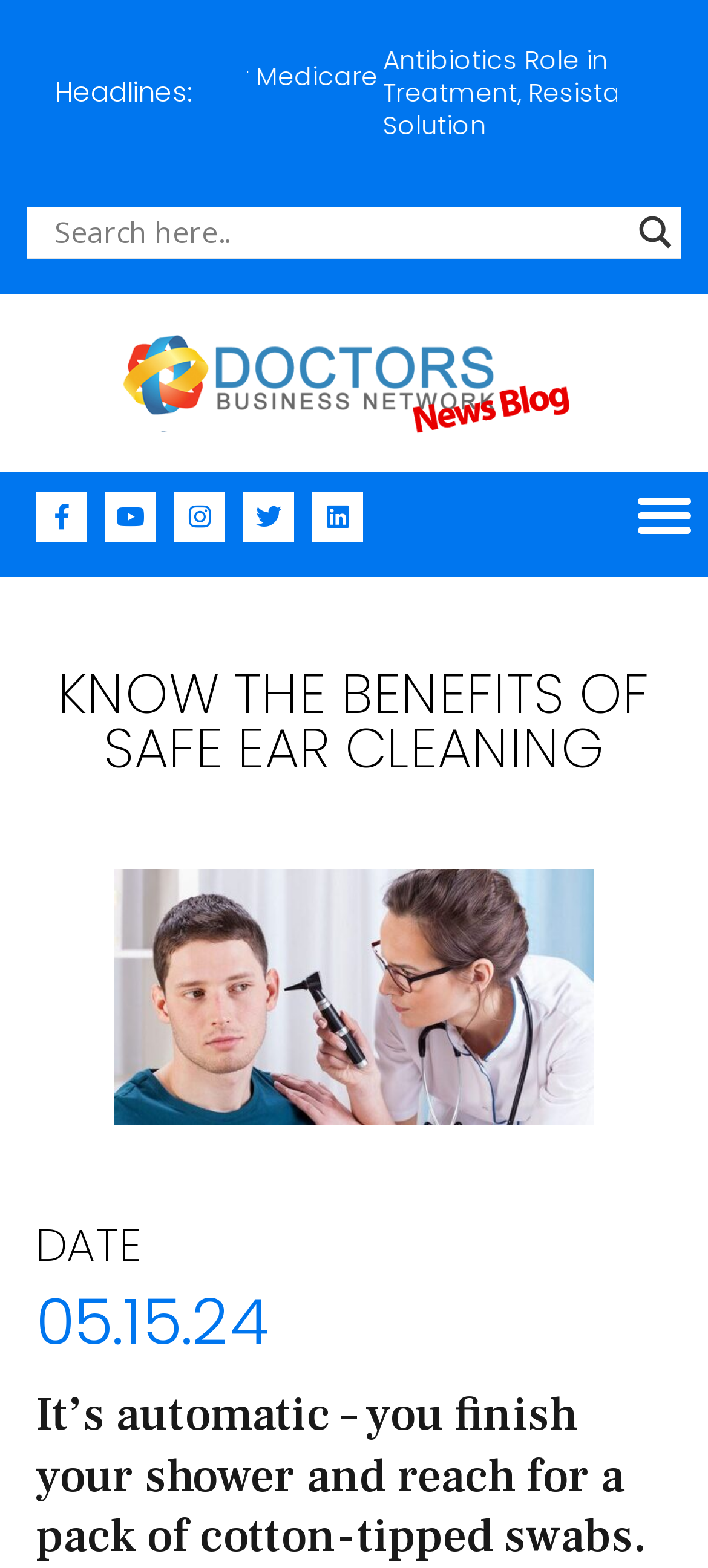Given the description "aria-label="Search magnifier button"", provide the bounding box coordinates of the corresponding UI element.

[0.89, 0.132, 0.962, 0.164]